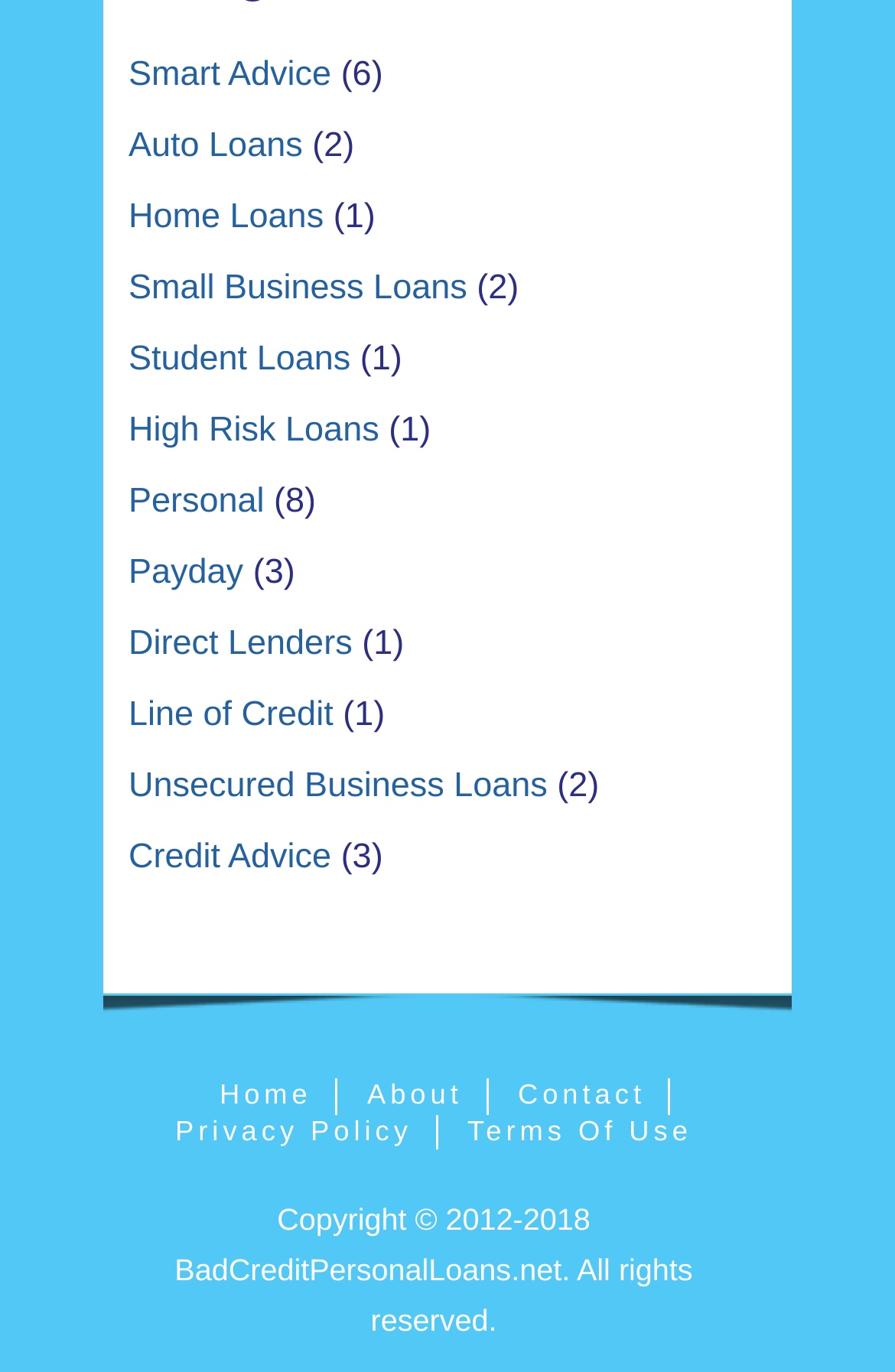Given the element description "Direct Lenders", identify the bounding box of the corresponding UI element.

[0.144, 0.454, 0.394, 0.483]